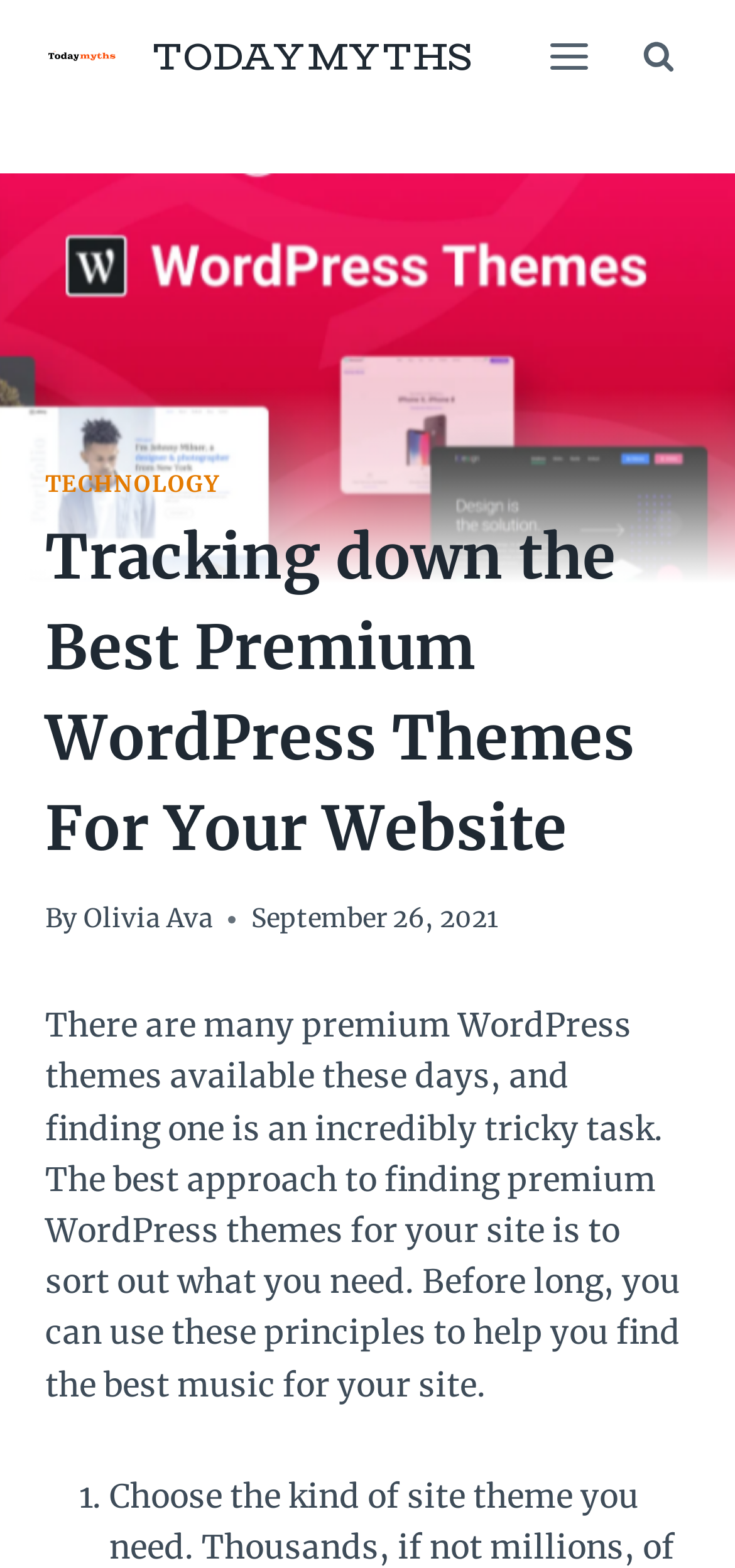Is the menu expanded?
Using the image as a reference, give a one-word or short phrase answer.

No